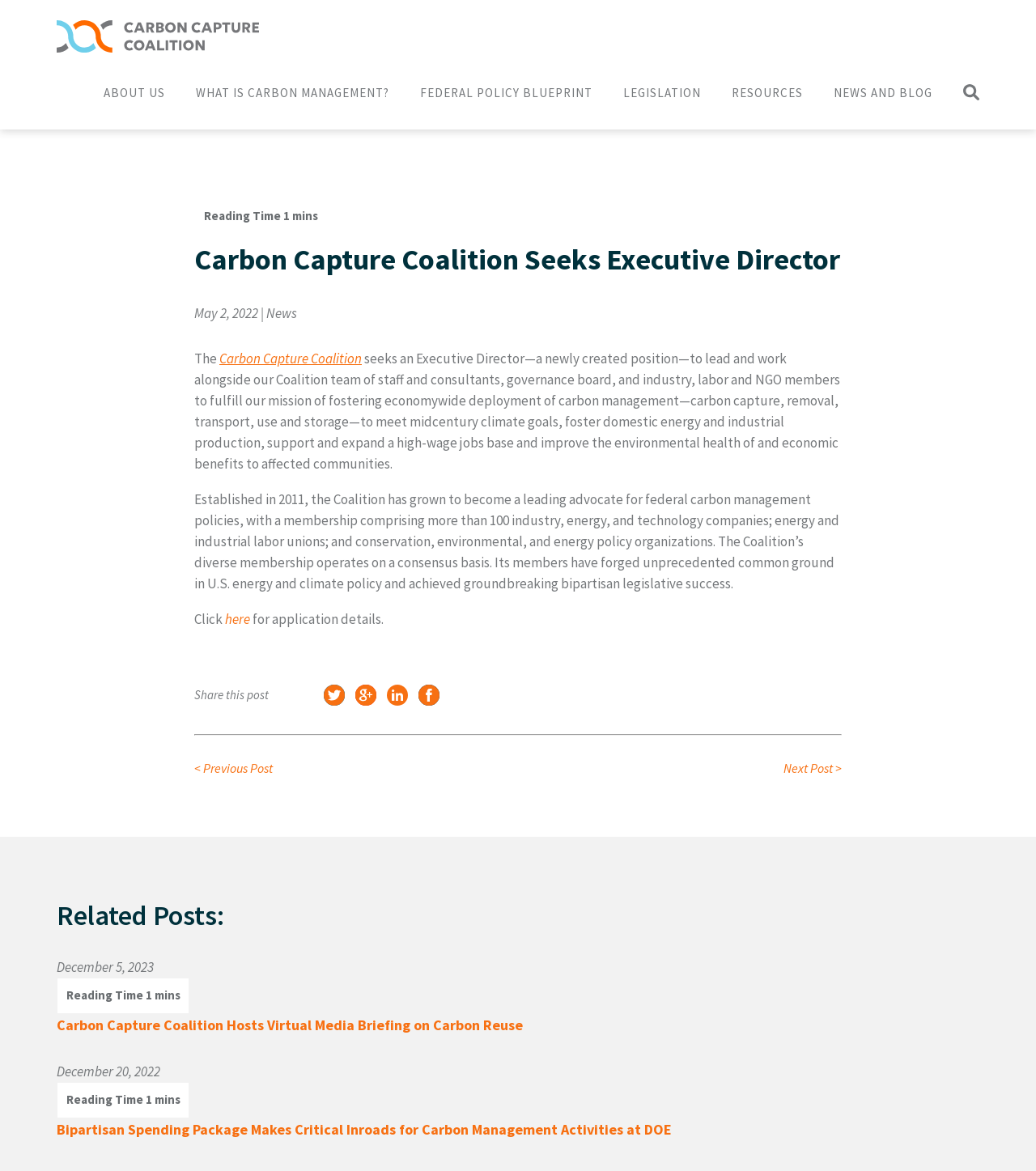What is the organization's name?
Based on the screenshot, provide a one-word or short-phrase response.

Carbon Capture Coalition